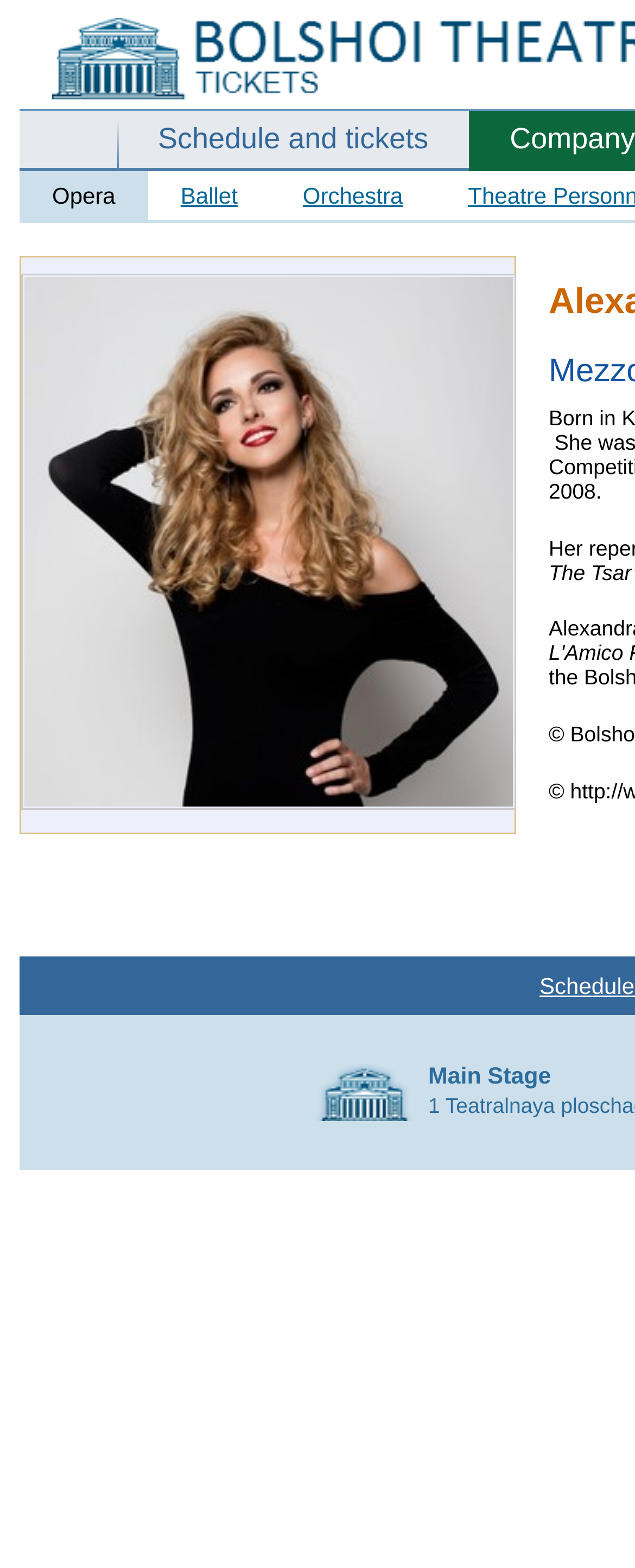Locate the bounding box of the UI element based on this description: "Main Stage". Provide four float numbers between 0 and 1 as [left, top, right, bottom].

[0.674, 0.678, 0.868, 0.694]